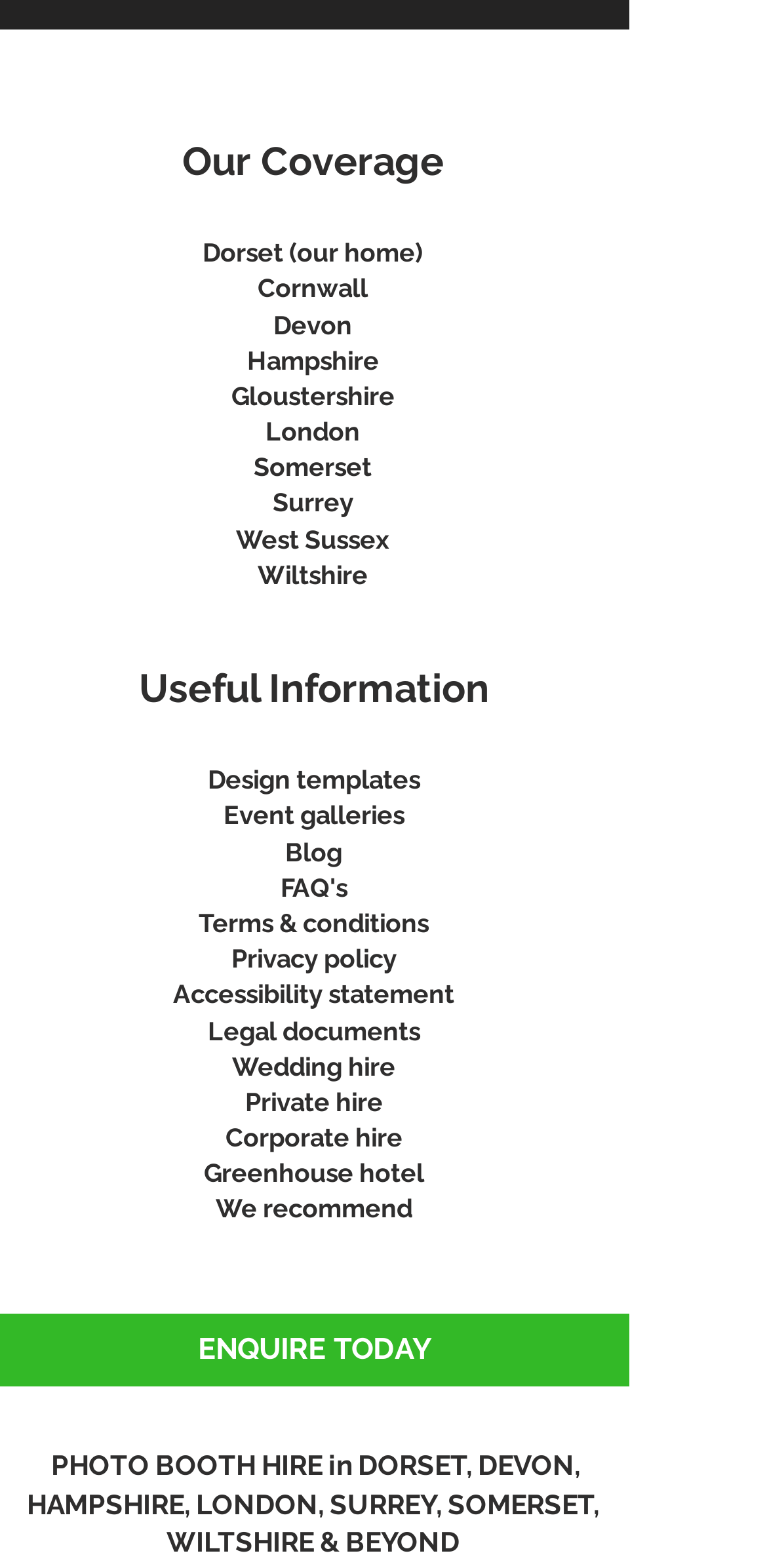Identify the bounding box coordinates for the UI element described as: "ENQUIRE TODAY".

[0.0, 0.838, 0.821, 0.884]